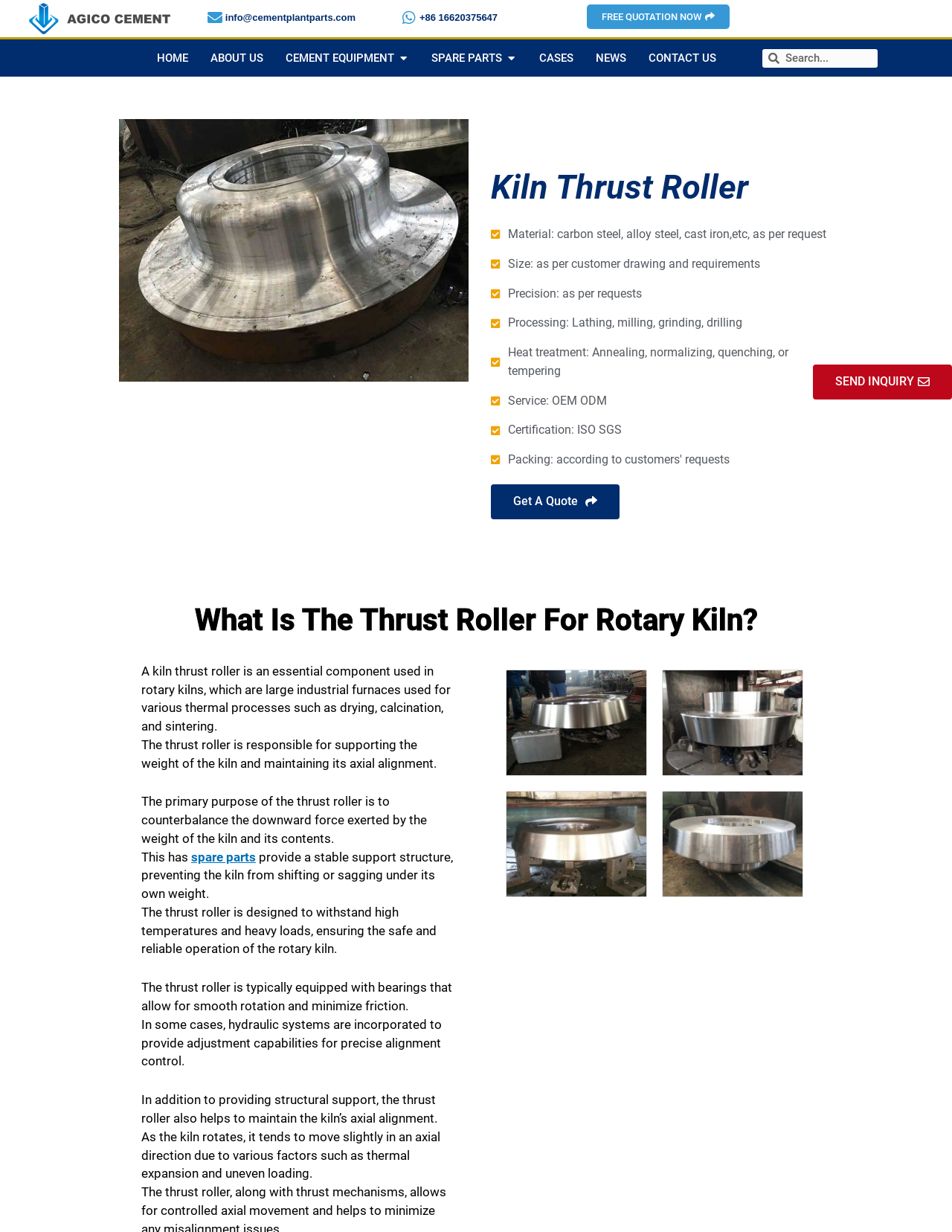Determine the bounding box coordinates for the area that should be clicked to carry out the following instruction: "Search for something".

[0.801, 0.04, 0.922, 0.055]